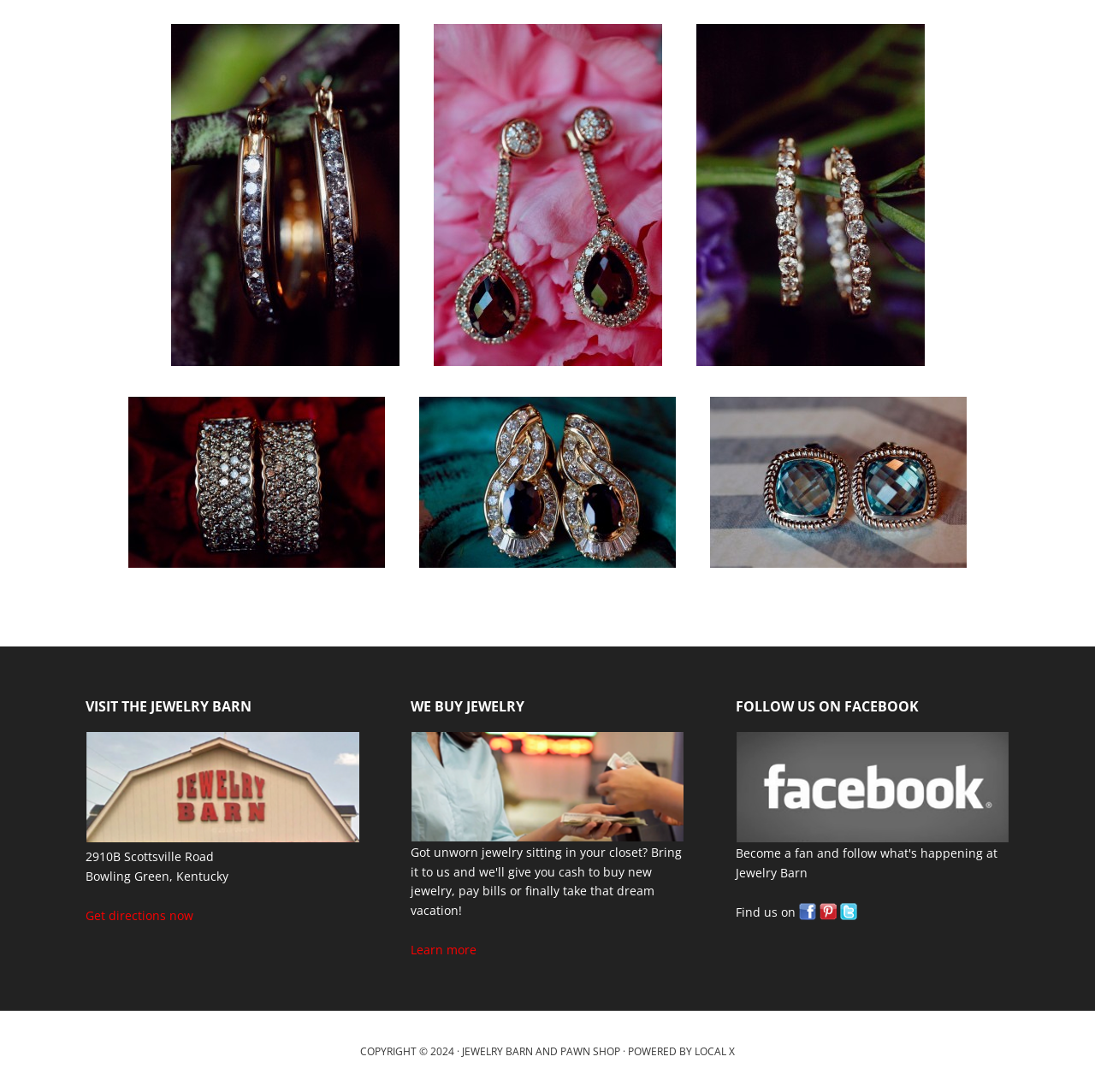Determine the bounding box coordinates for the clickable element to execute this instruction: "Visit the Jewelry Barn". Provide the coordinates as four float numbers between 0 and 1, i.e., [left, top, right, bottom].

[0.078, 0.639, 0.328, 0.654]